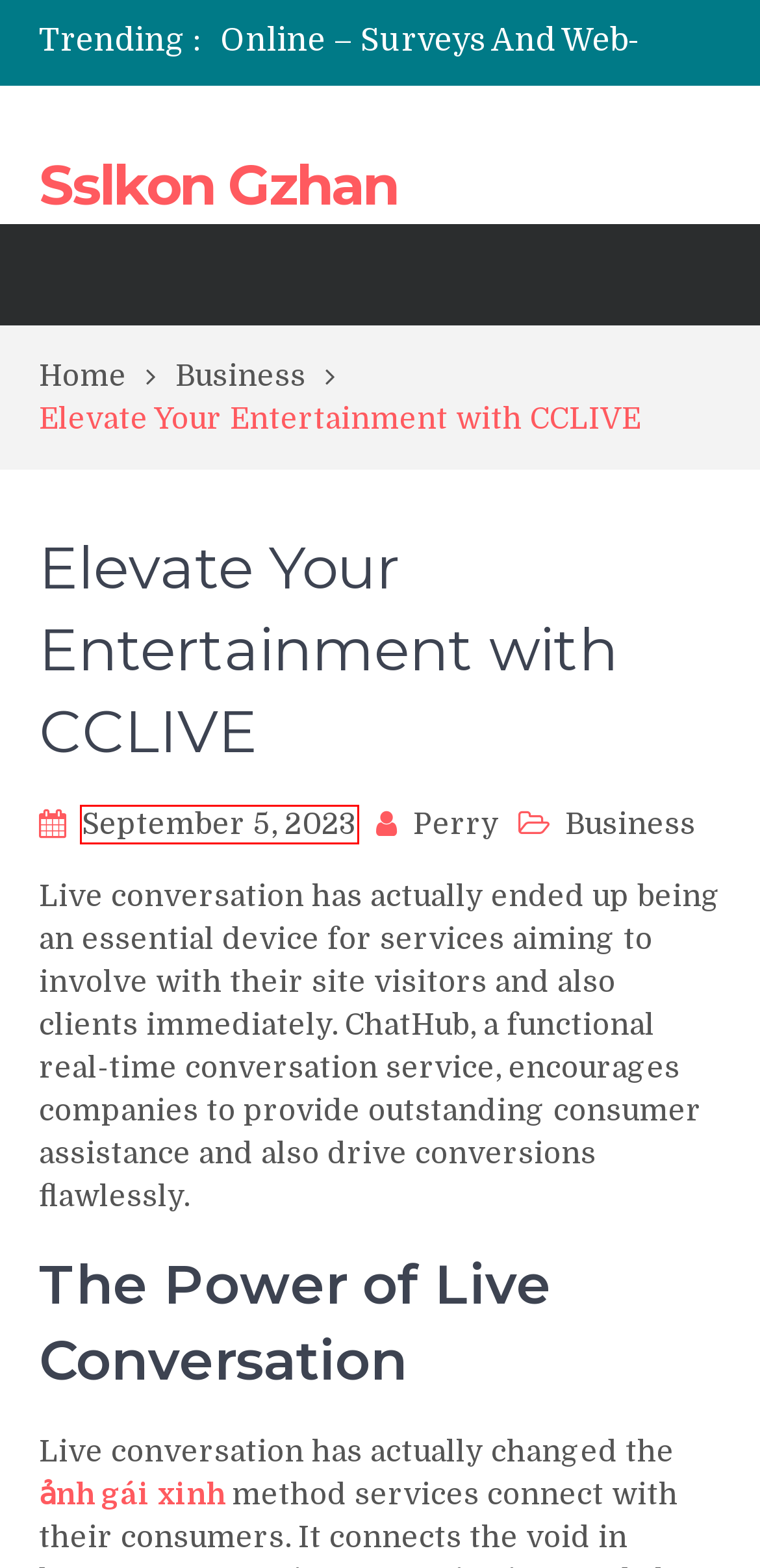Provided is a screenshot of a webpage with a red bounding box around an element. Select the most accurate webpage description for the page that appears after clicking the highlighted element. Here are the candidates:
A. ﻿Kecanduan Judi Online, Survei – Sslkon Gzhan
B. Travel – Sslkon Gzhan
C. Understanding Pai Gow Poker & The Way They Work – Sslkon Gzhan
D. Lifestyle – Sslkon Gzhan
E. Miscellaneous – Sslkon Gzhan
F. 프리미엄 배송 서비스로 비즈니스 효율성을 높이세요 – Sslkon Gzhan
G. ﻿Strategi Roulette Perjudian Pemenang – Sslkon Gzhan
H. Gaming – Sslkon Gzhan

E